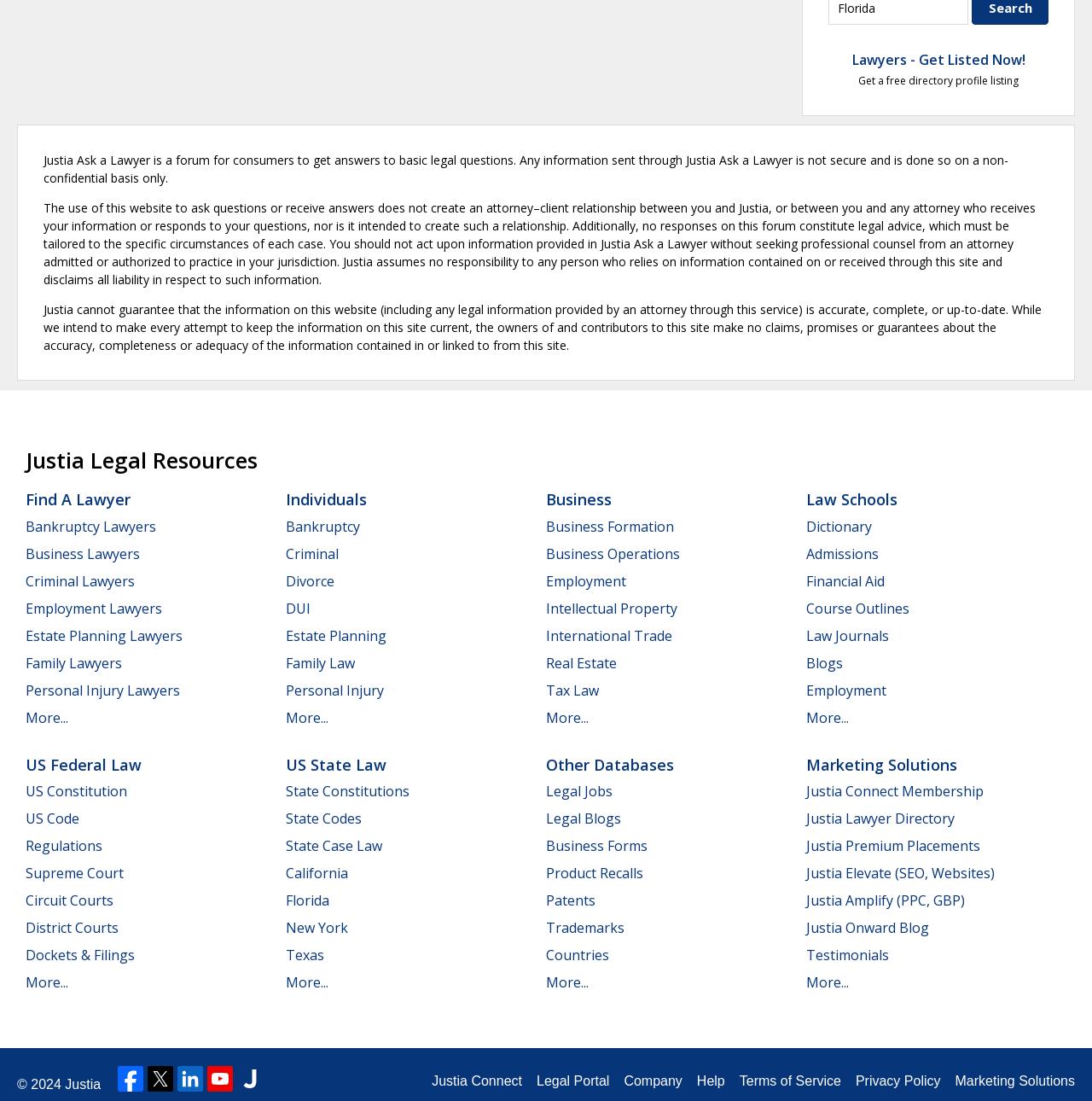Please give a succinct answer using a single word or phrase:
What is the relationship between Justia and the attorneys who respond to questions?

No attorney-client relationship